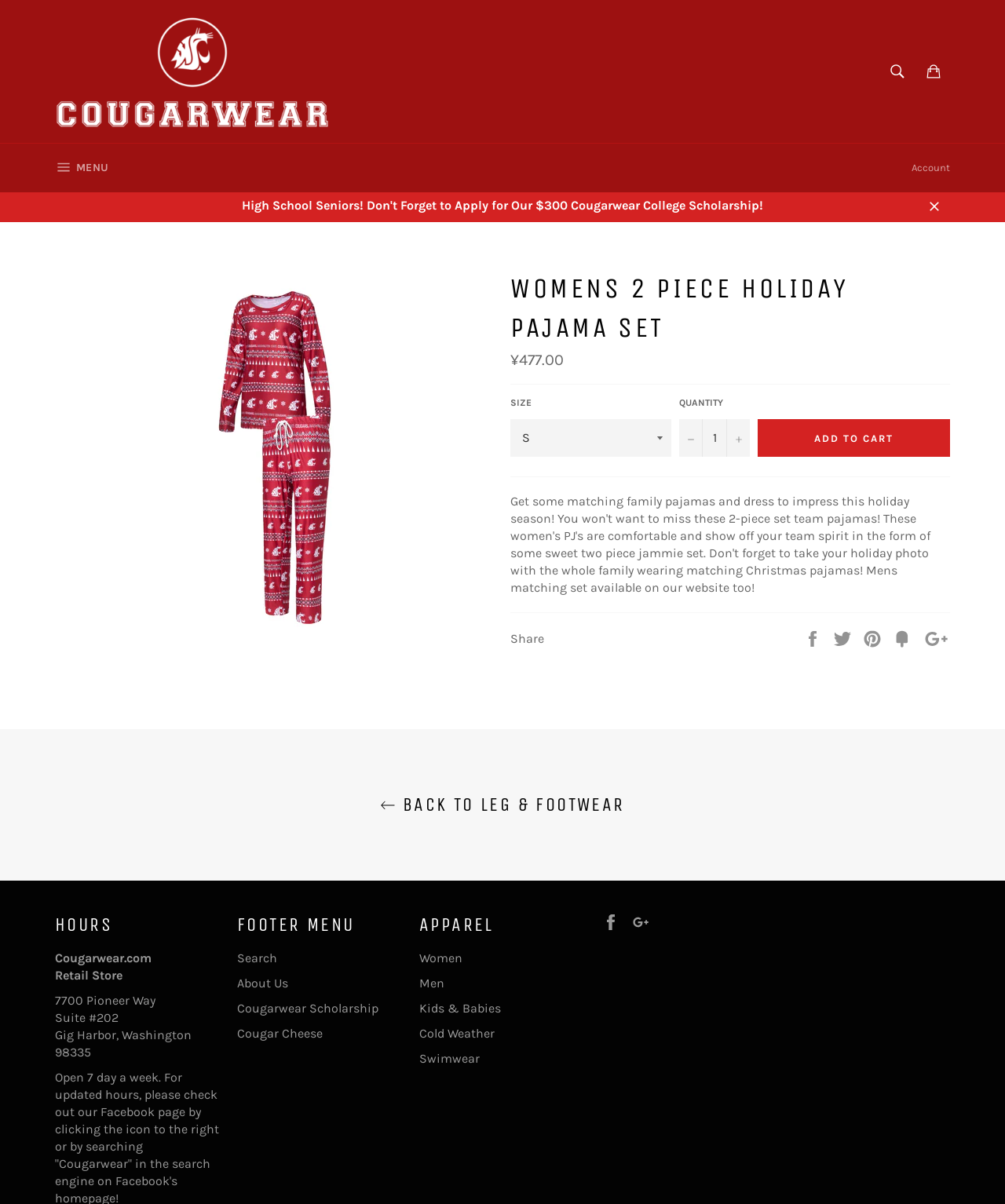What is the default quantity of the holiday pajama set?
Respond with a short answer, either a single word or a phrase, based on the image.

1